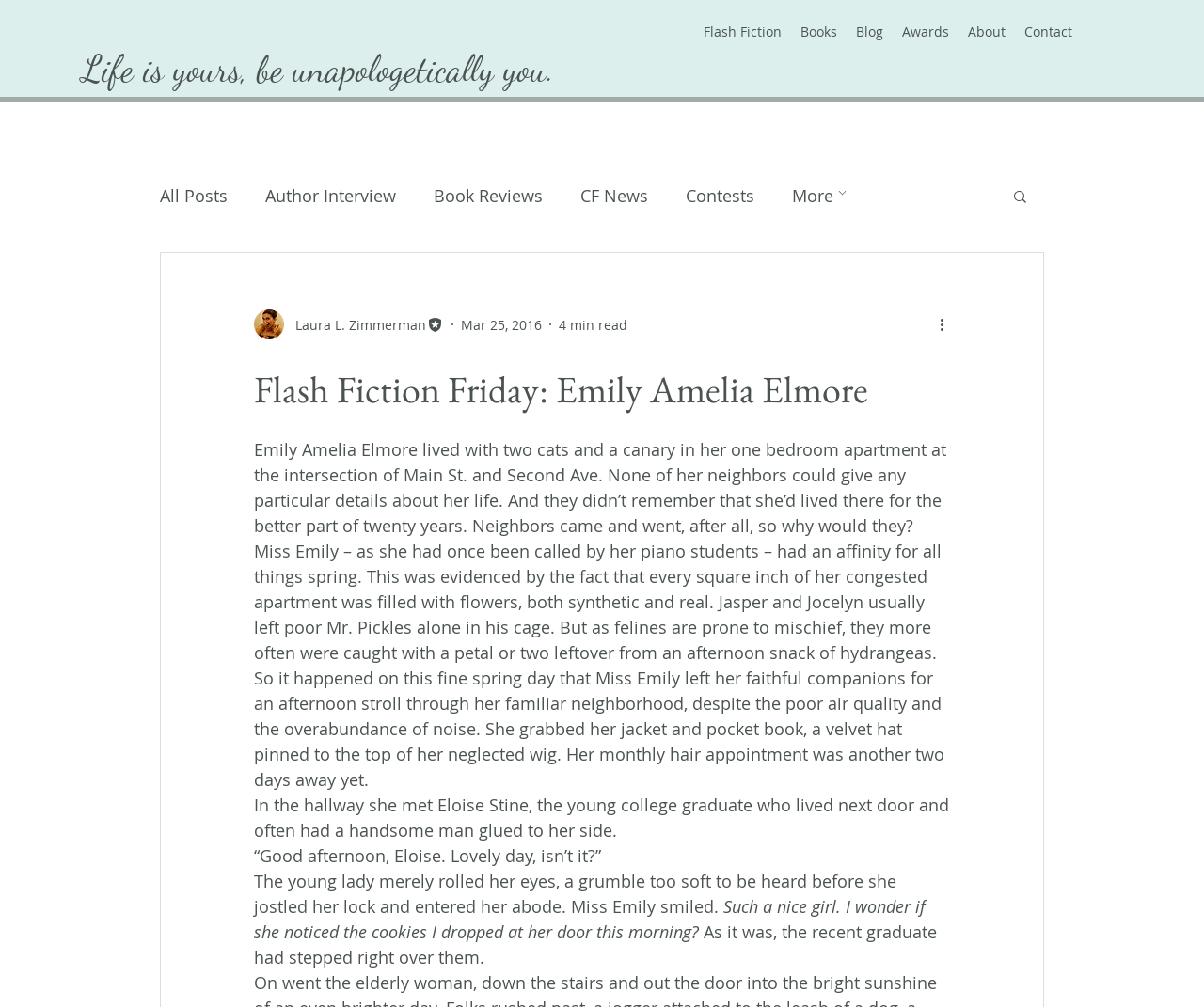Answer the question with a brief word or phrase:
Is the story about a person named Emily?

Yes